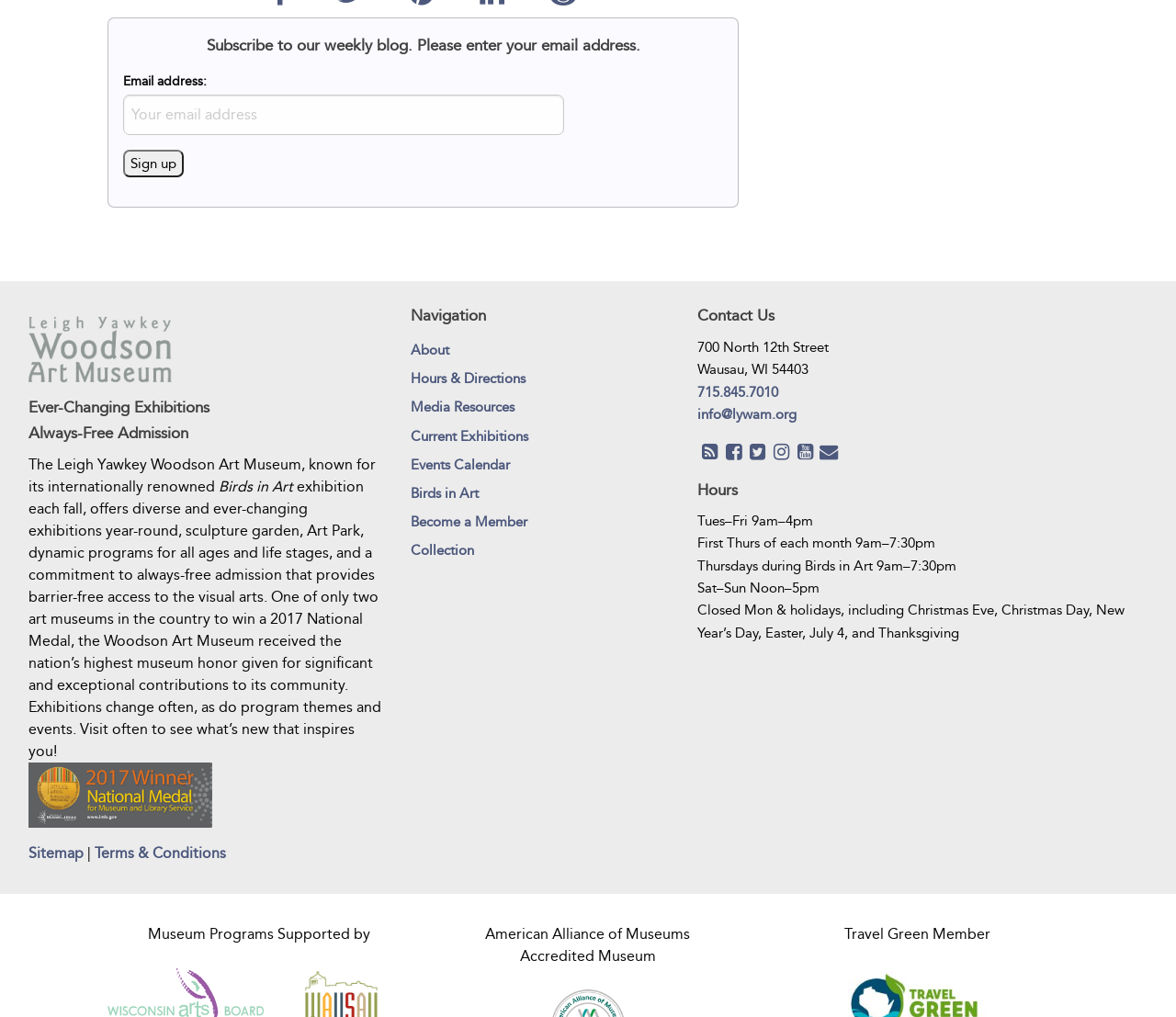Locate the bounding box coordinates of the clickable element to fulfill the following instruction: "Contact the museum". Provide the coordinates as four float numbers between 0 and 1 in the format [left, top, right, bottom].

[0.593, 0.436, 0.613, 0.452]